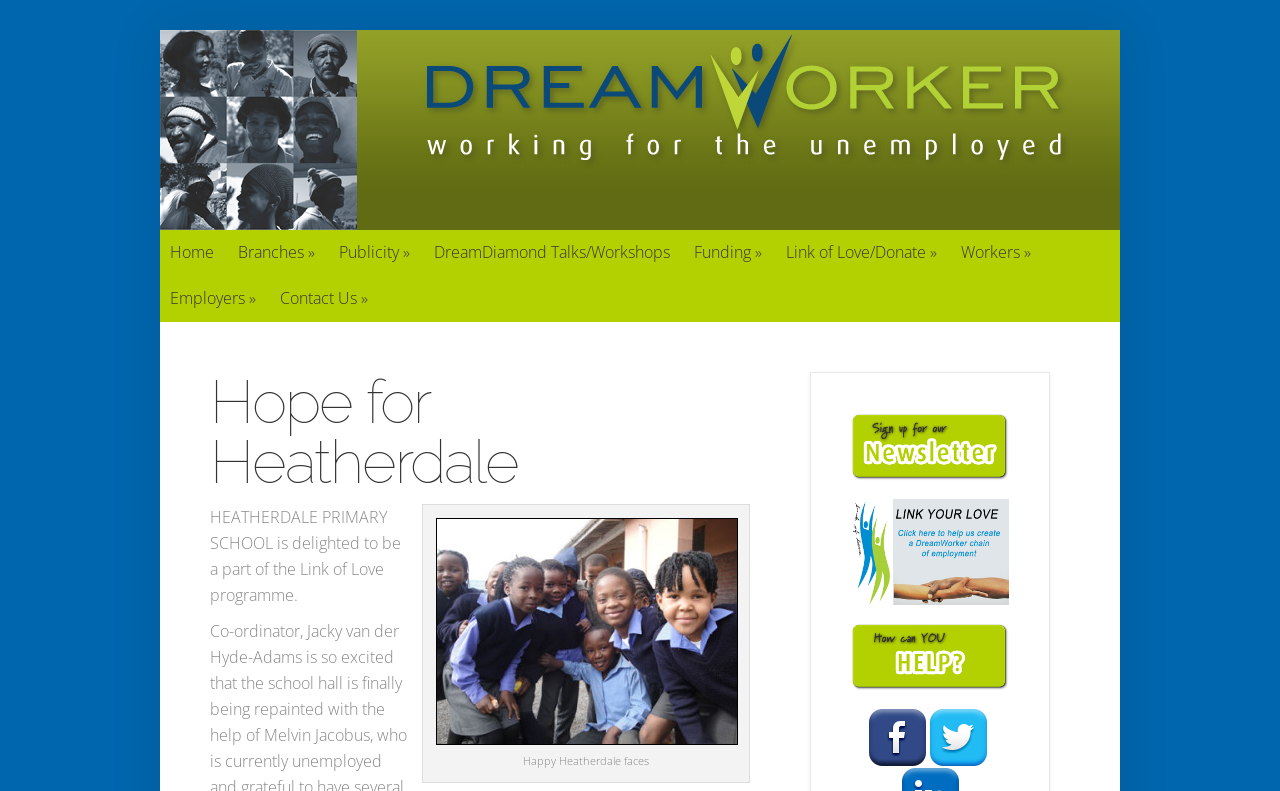Extract the bounding box for the UI element that matches this description: "Contact UsContact Us".

[0.211, 0.349, 0.295, 0.405]